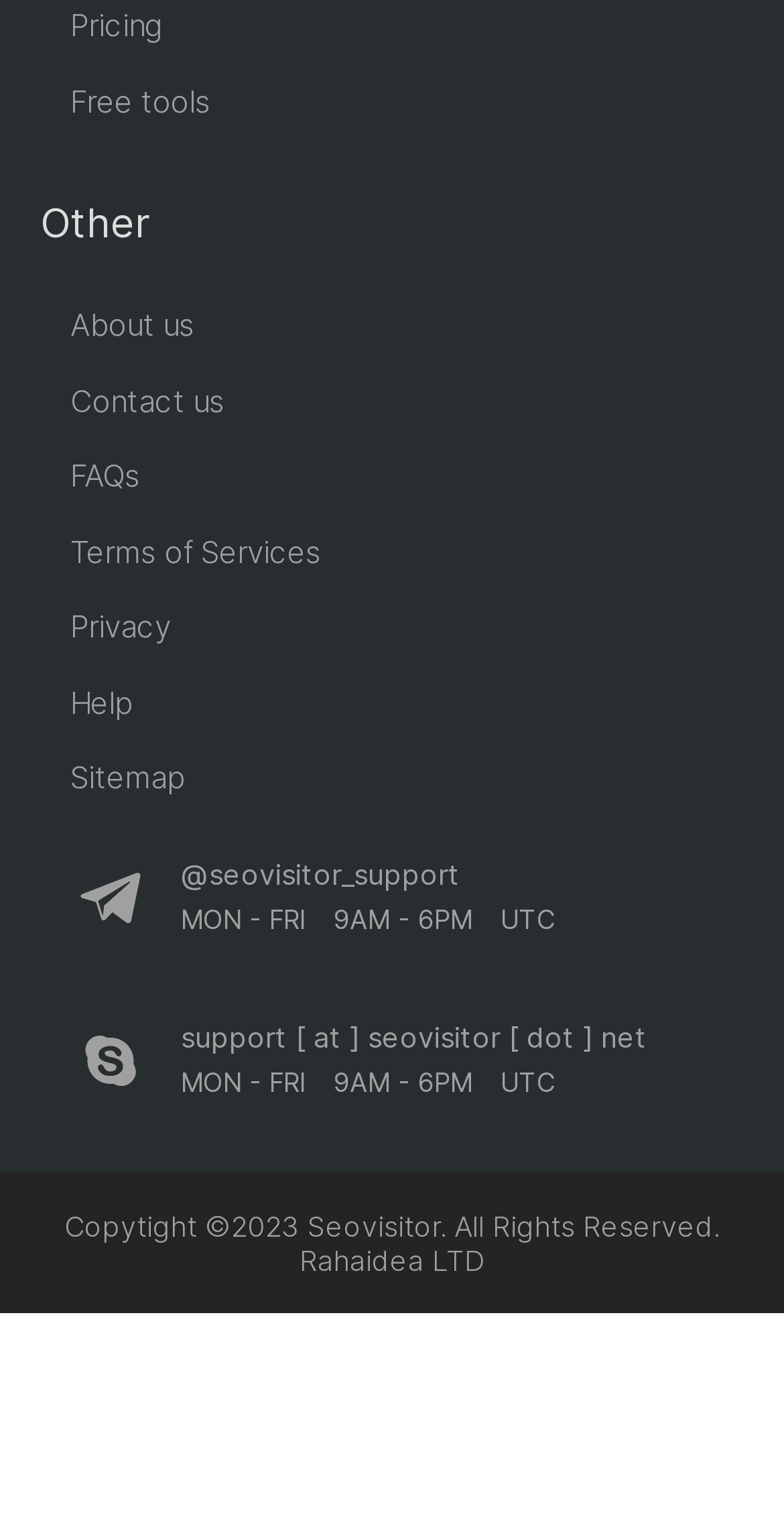Please identify the bounding box coordinates of the area that needs to be clicked to follow this instruction: "Contact support".

[0.231, 0.559, 0.736, 0.612]